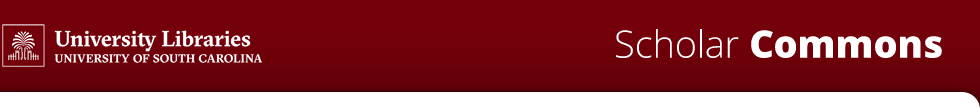Please provide a one-word or phrase answer to the question: 
What is the purpose of the Scholar Commons?

Fostering scholarly communication and access to academic resources